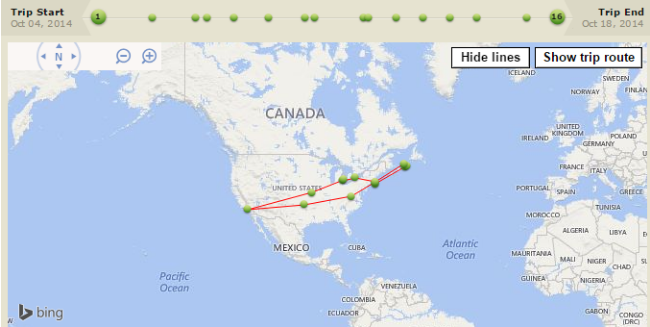Provide an in-depth description of the image you see.

This image presents a detailed map highlighting a trip taken by the pilot and his wife from Los Angeles to Nova Scotia. The route, marked in red, illustrates the various stops along the way, showcasing their adventurous journey that encompassed notable locations such as Albuquerque, Detroit, Rhode Island, and Niagara Falls. The trip took place between October 4 and October 18, 2014, and reflects the couple's passion for flying and exploring small airports. The map is complemented by interactive elements that allow viewers to engage with additional details about the trip.